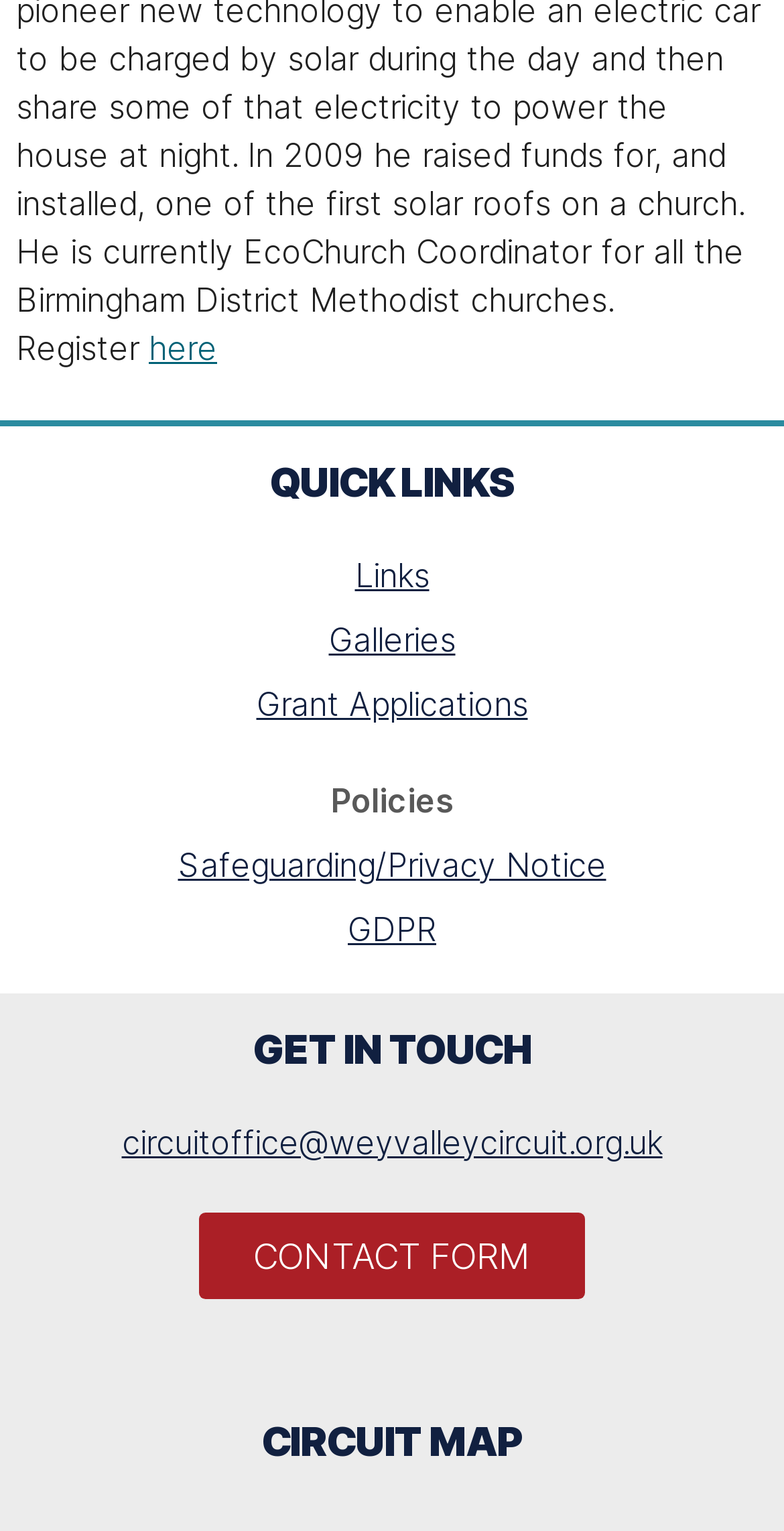Find the bounding box coordinates for the UI element that matches this description: "Grant Applications".

[0.0, 0.439, 1.0, 0.481]